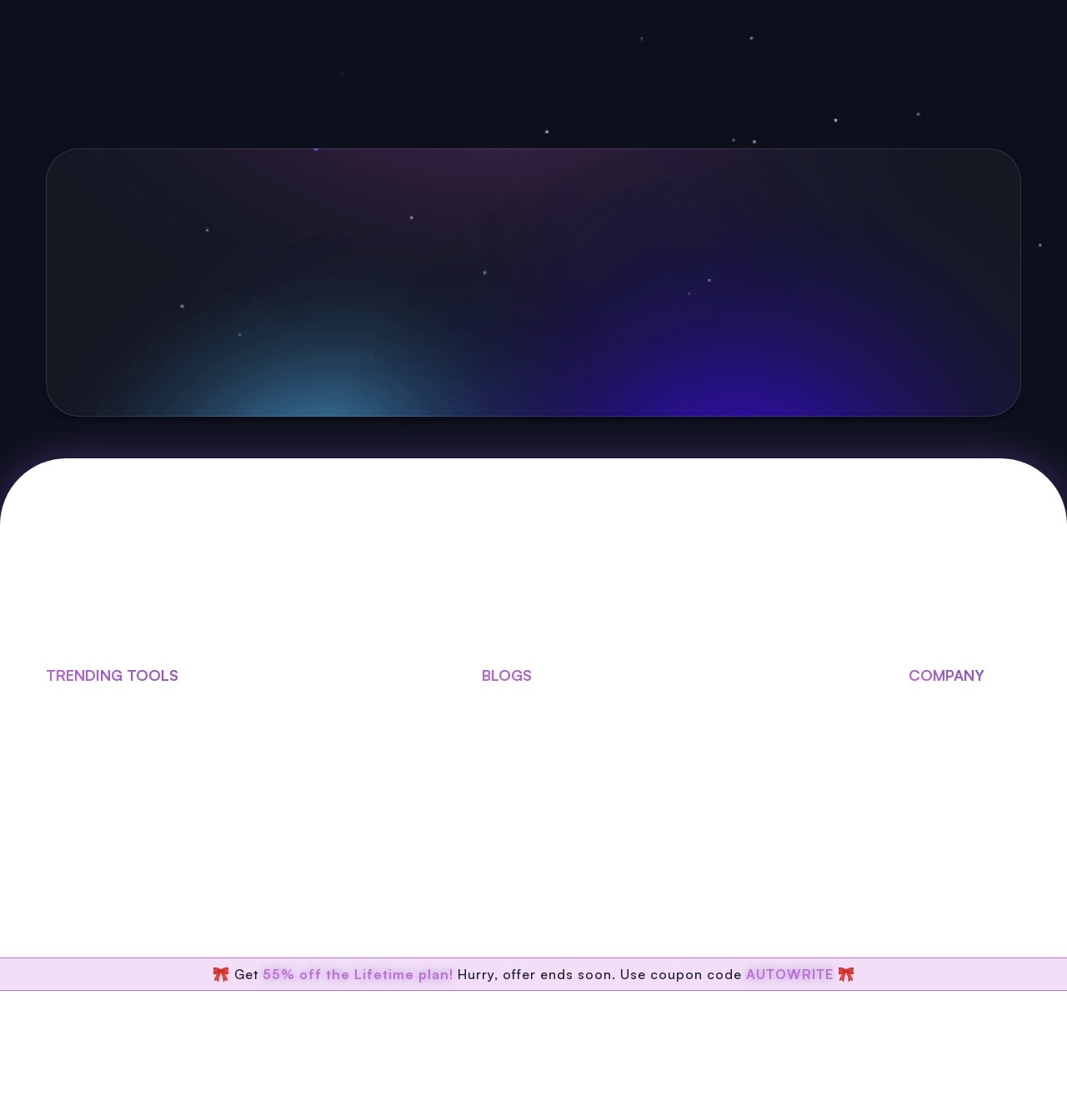Find the bounding box coordinates for the HTML element specified by: "Assignmentgpt AI vs Chatgpt...".

[0.467, 0.624, 0.644, 0.639]